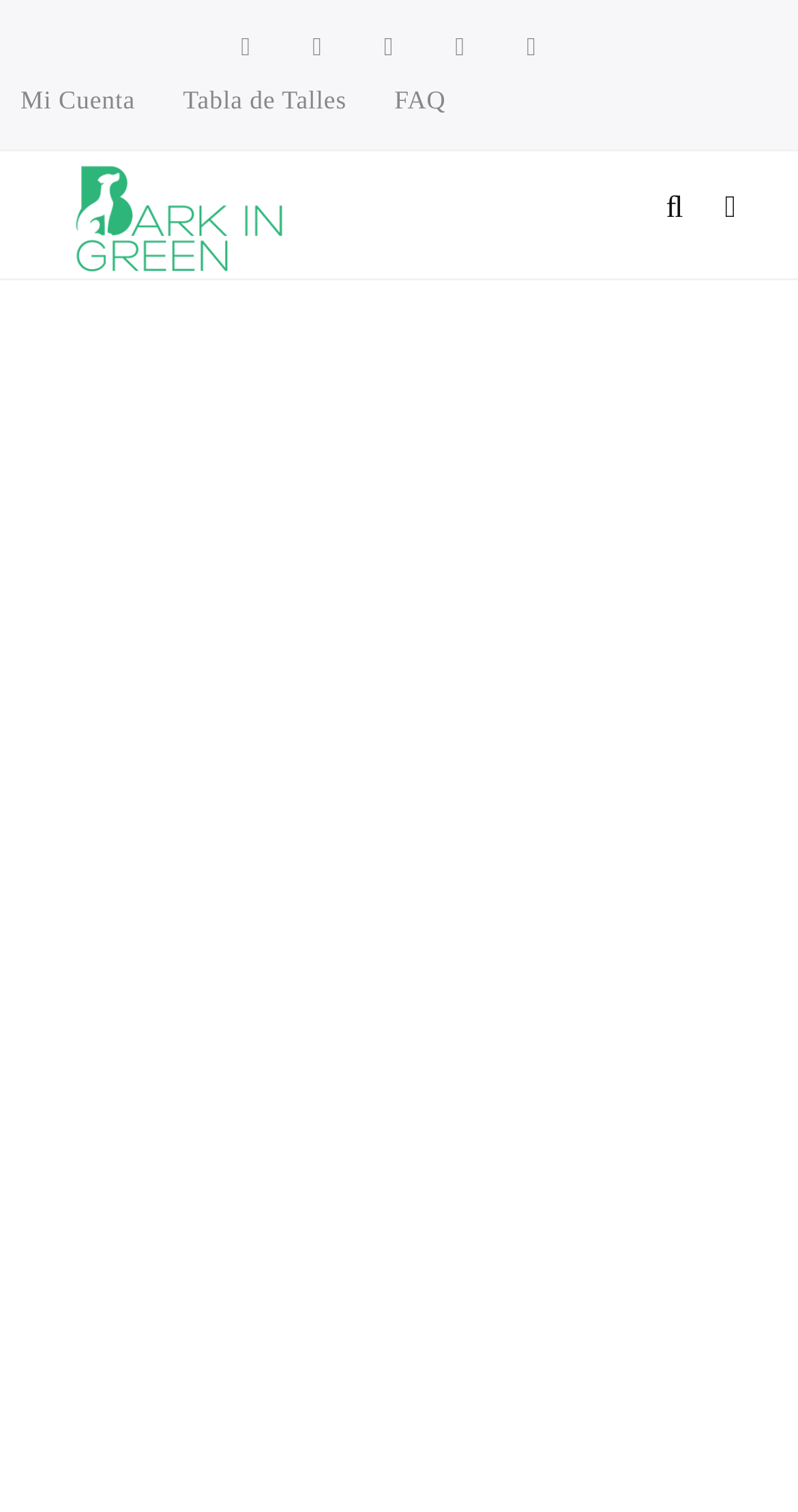What is the brand name of the bandanas?
Please provide a comprehensive answer to the question based on the webpage screenshot.

I found the brand name 'Bark in Green' by looking at the image with the description 'Bark in Green®' and the link with the same text. This suggests that 'Bark in Green' is the brand name of the bandanas.